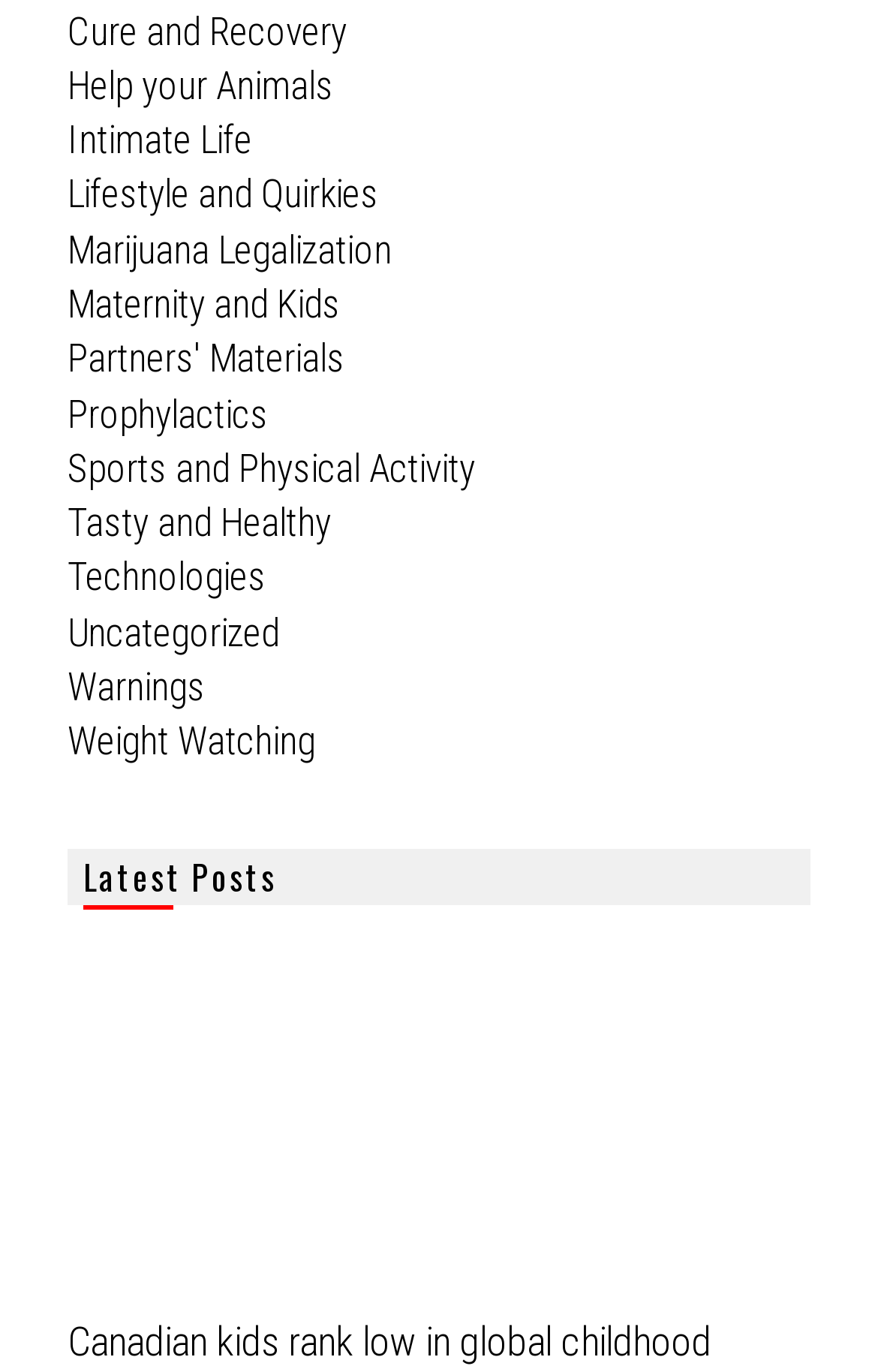Give a concise answer using one word or a phrase to the following question:
What is the last link on the webpage?

Weight Watching